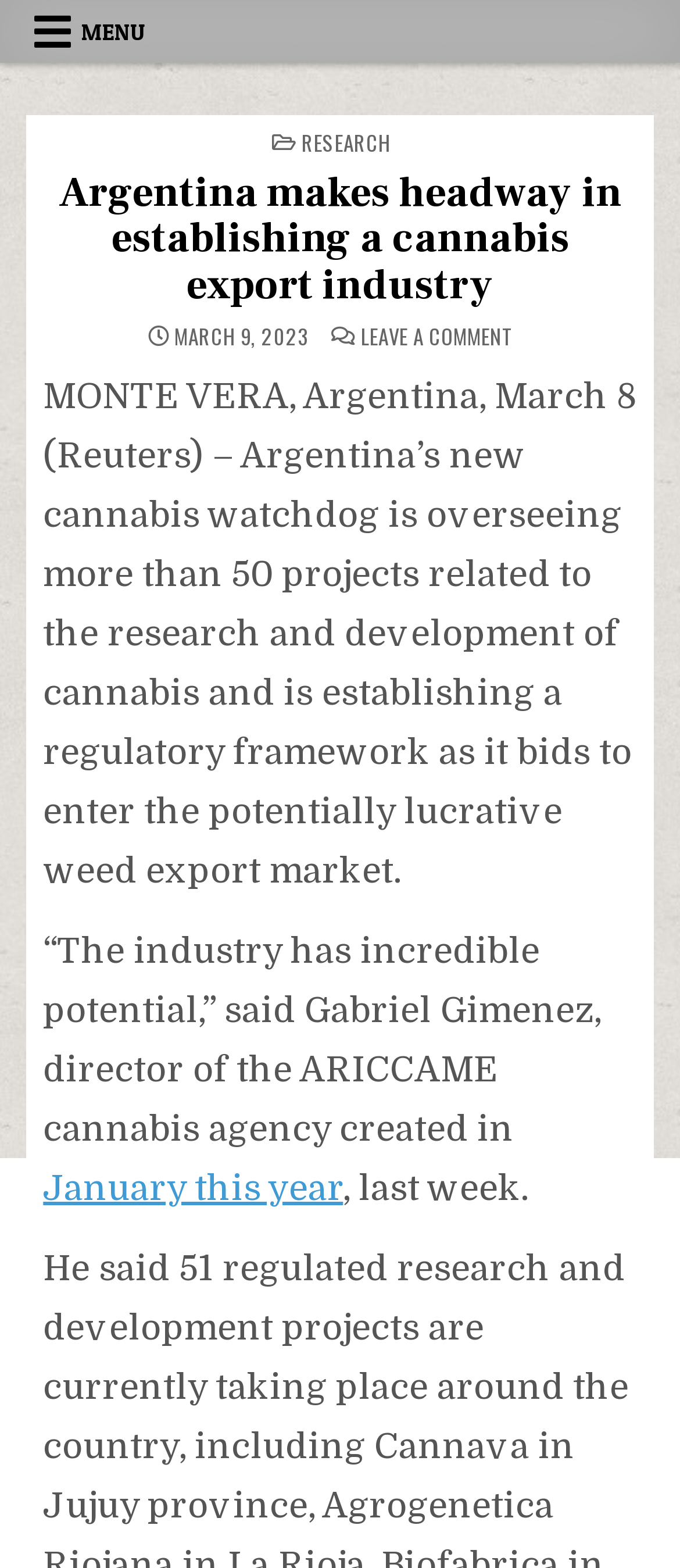Please provide a brief answer to the following inquiry using a single word or phrase:
What is the name of the location mentioned in the article?

MONTE VERA